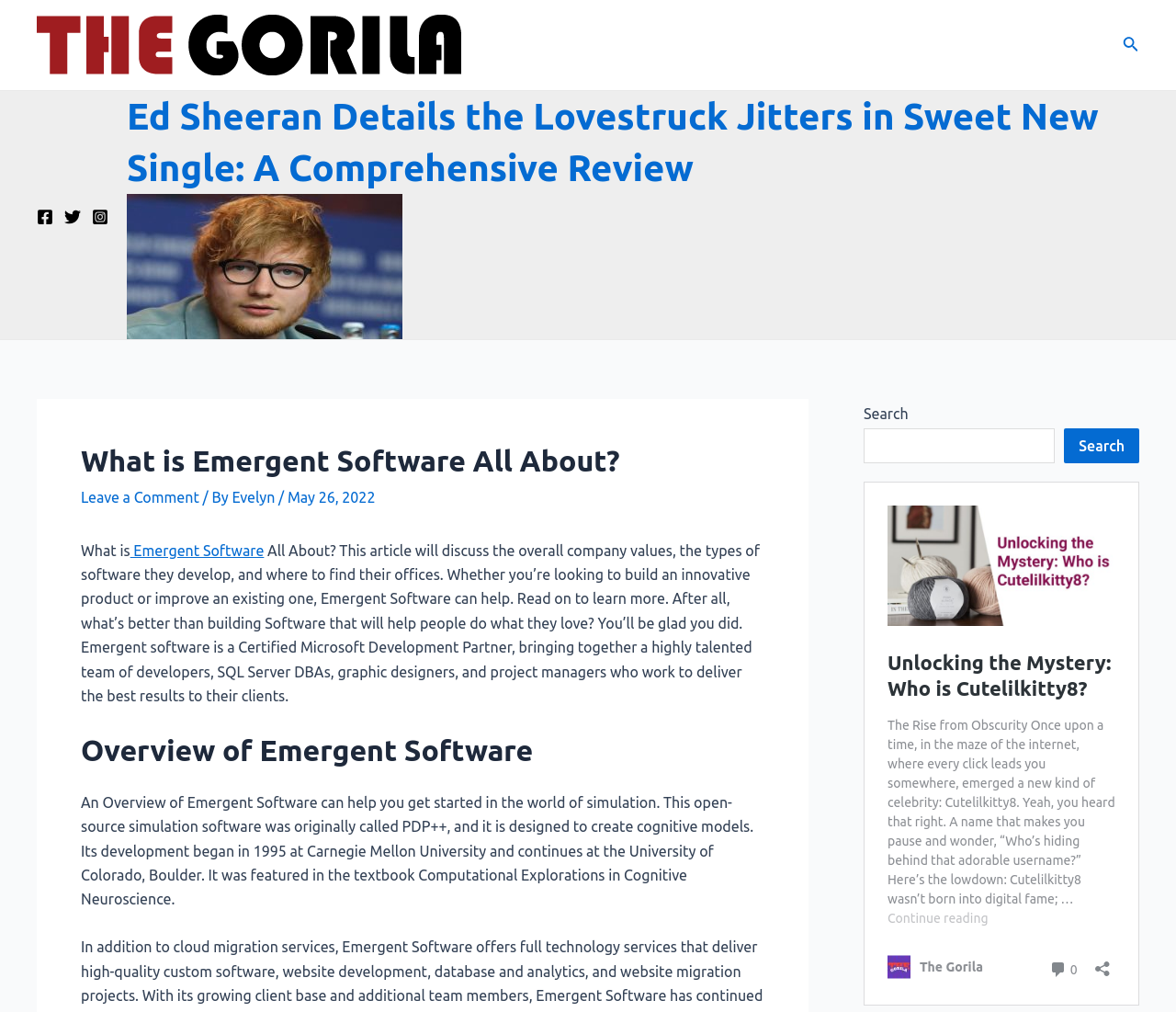Please specify the bounding box coordinates for the clickable region that will help you carry out the instruction: "Visit The Gorila website".

[0.031, 0.035, 0.392, 0.051]